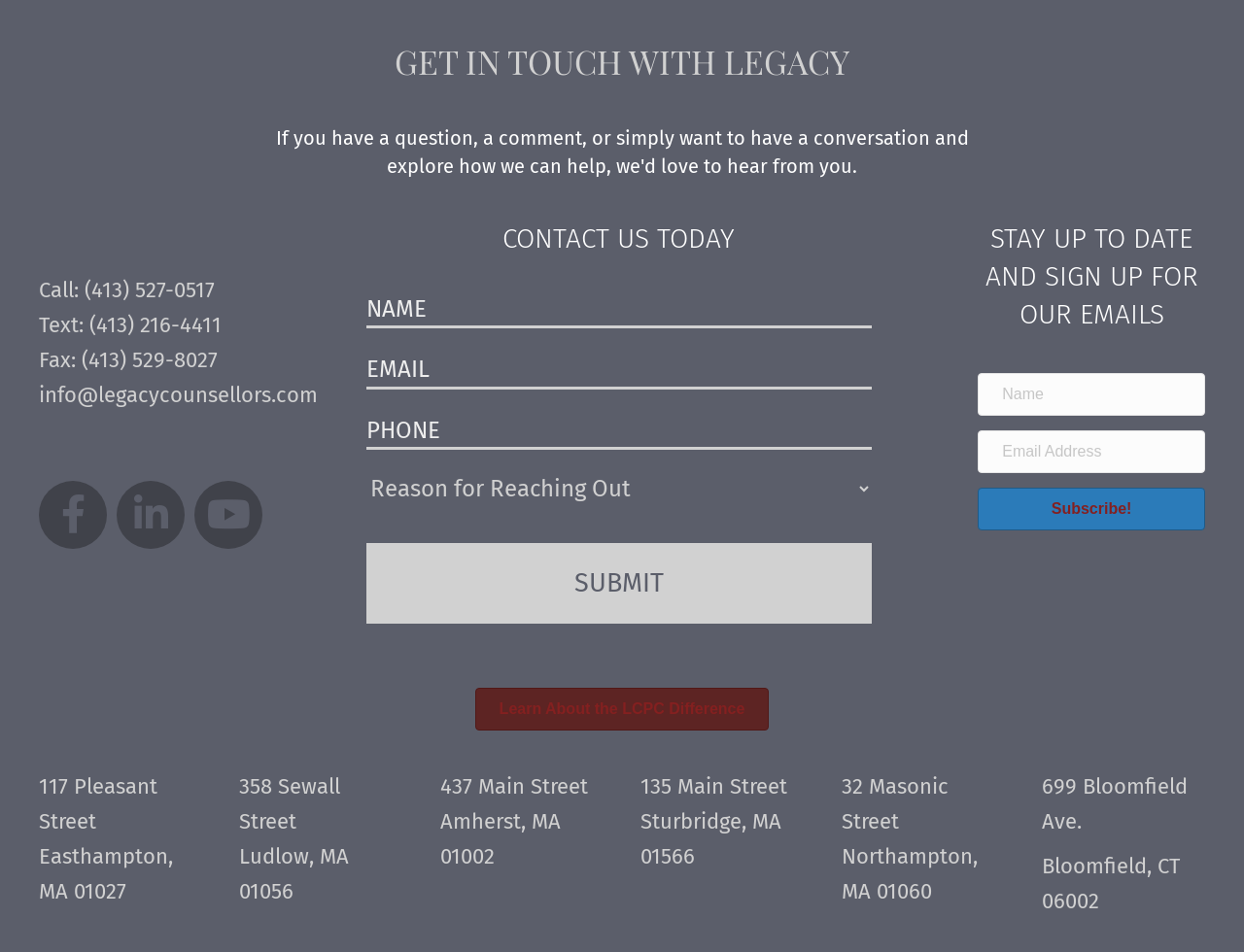Identify the bounding box coordinates of the section to be clicked to complete the task described by the following instruction: "Fax the number". The coordinates should be four float numbers between 0 and 1, formatted as [left, top, right, bottom].

[0.031, 0.364, 0.175, 0.392]